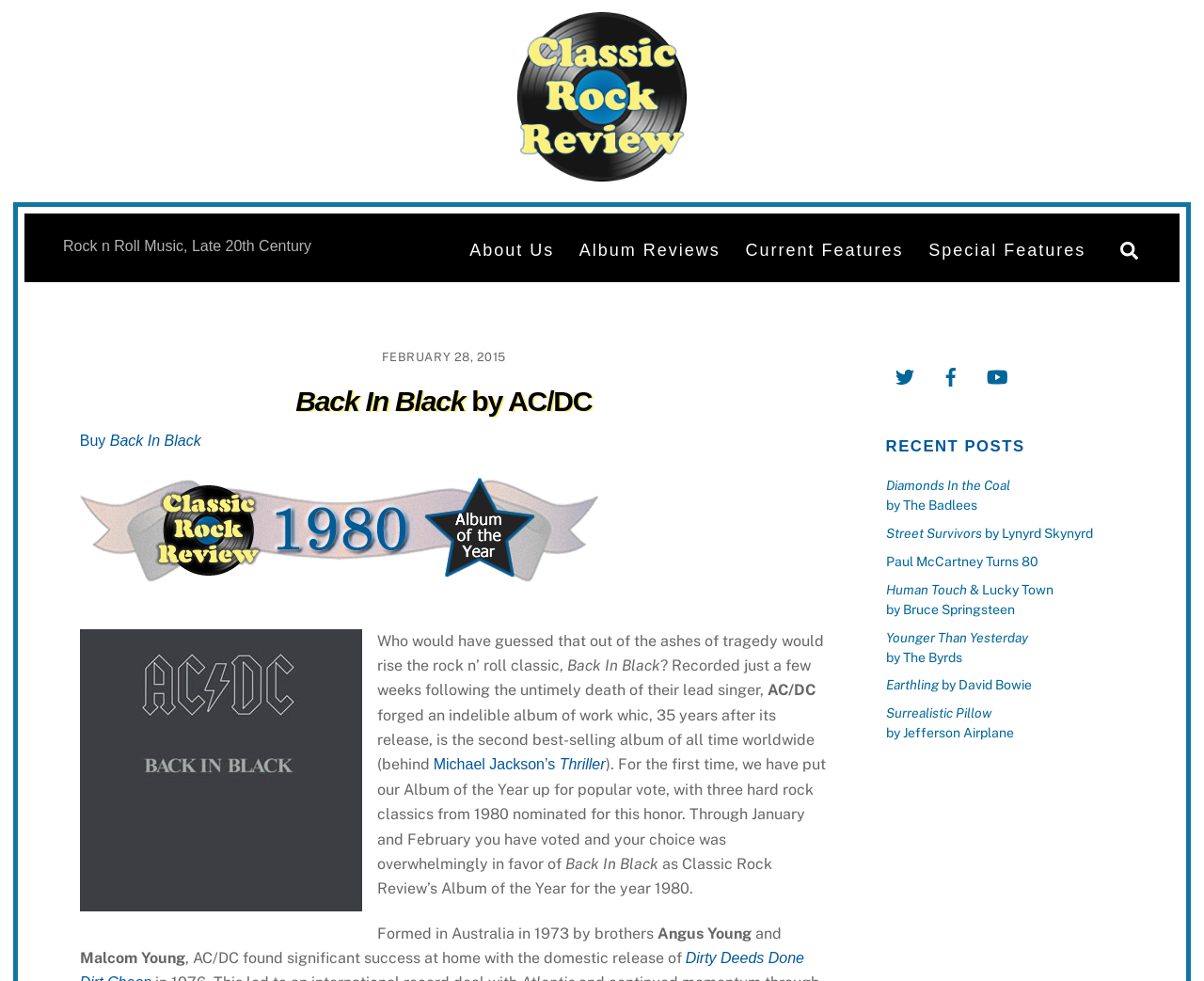Find the coordinates for the bounding box of the element with this description: "Back In Black by AC/DC".

[0.245, 0.394, 0.492, 0.425]